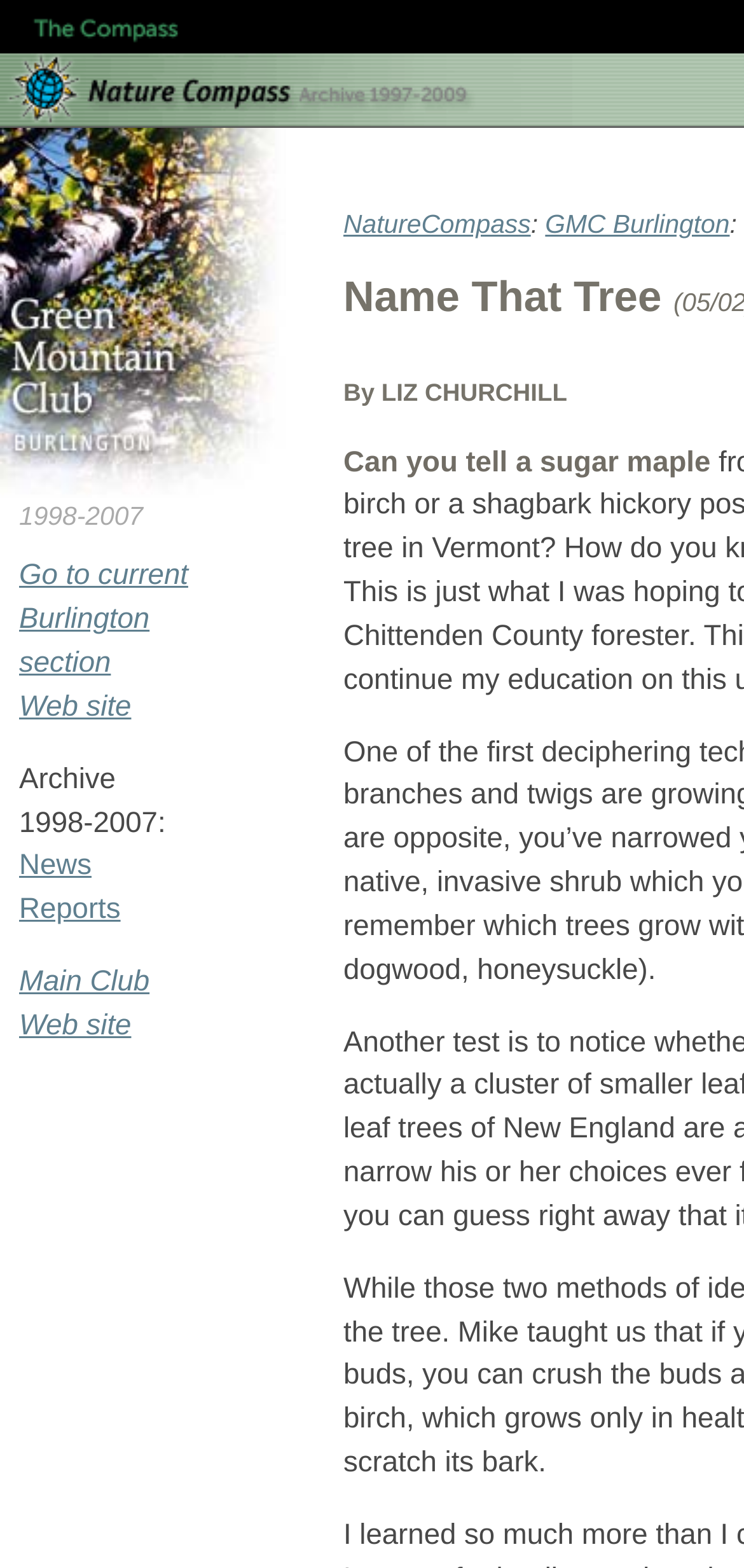Please determine the bounding box coordinates of the clickable area required to carry out the following instruction: "Click the 'Purdue Pharma – from Billions to Bankruptcy' heading". The coordinates must be four float numbers between 0 and 1, represented as [left, top, right, bottom].

None